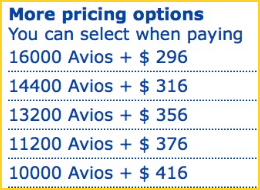How many pricing options are available?
Refer to the image and offer an in-depth and detailed answer to the question.

I counted the number of pricing options listed, which includes 5 different tiers of Avios requirements and corresponding cash amounts.